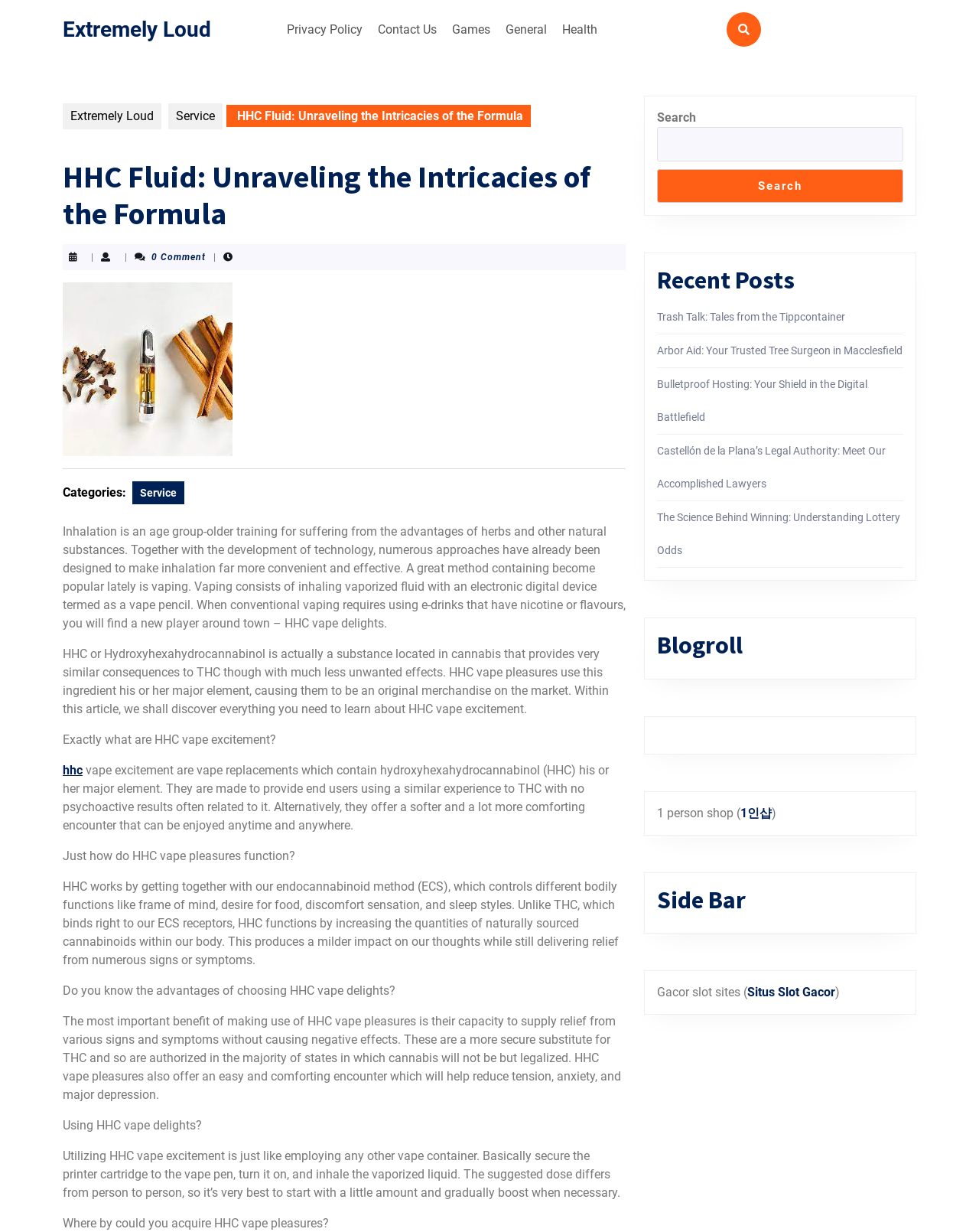Please identify the bounding box coordinates of the element's region that should be clicked to execute the following instruction: "Read the 'Recent Posts'". The bounding box coordinates must be four float numbers between 0 and 1, i.e., [left, top, right, bottom].

[0.671, 0.216, 0.923, 0.239]